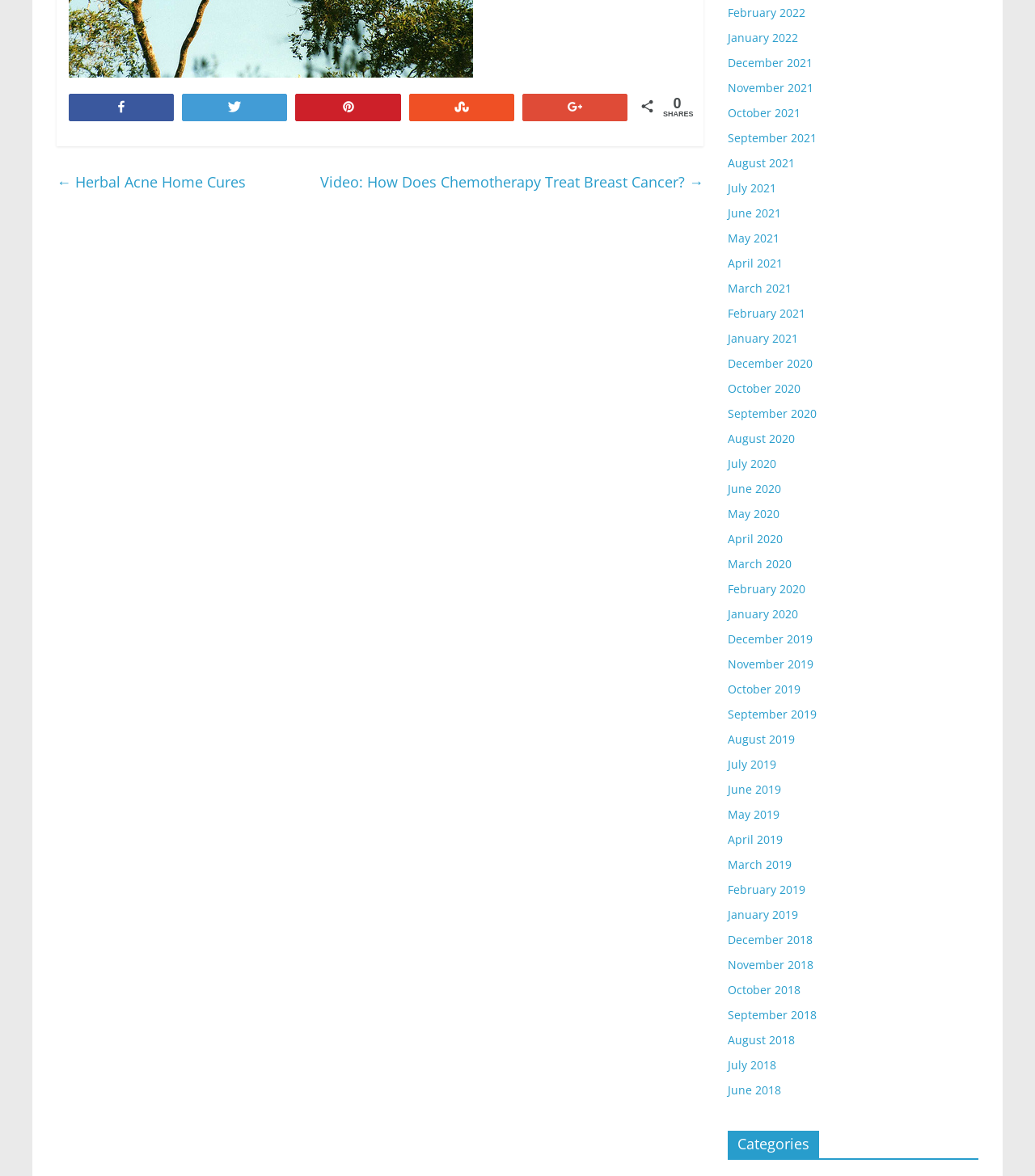Specify the bounding box coordinates (top-left x, top-left y, bottom-right x, bottom-right y) of the UI element in the screenshot that matches this description: February 2019

[0.703, 0.75, 0.778, 0.763]